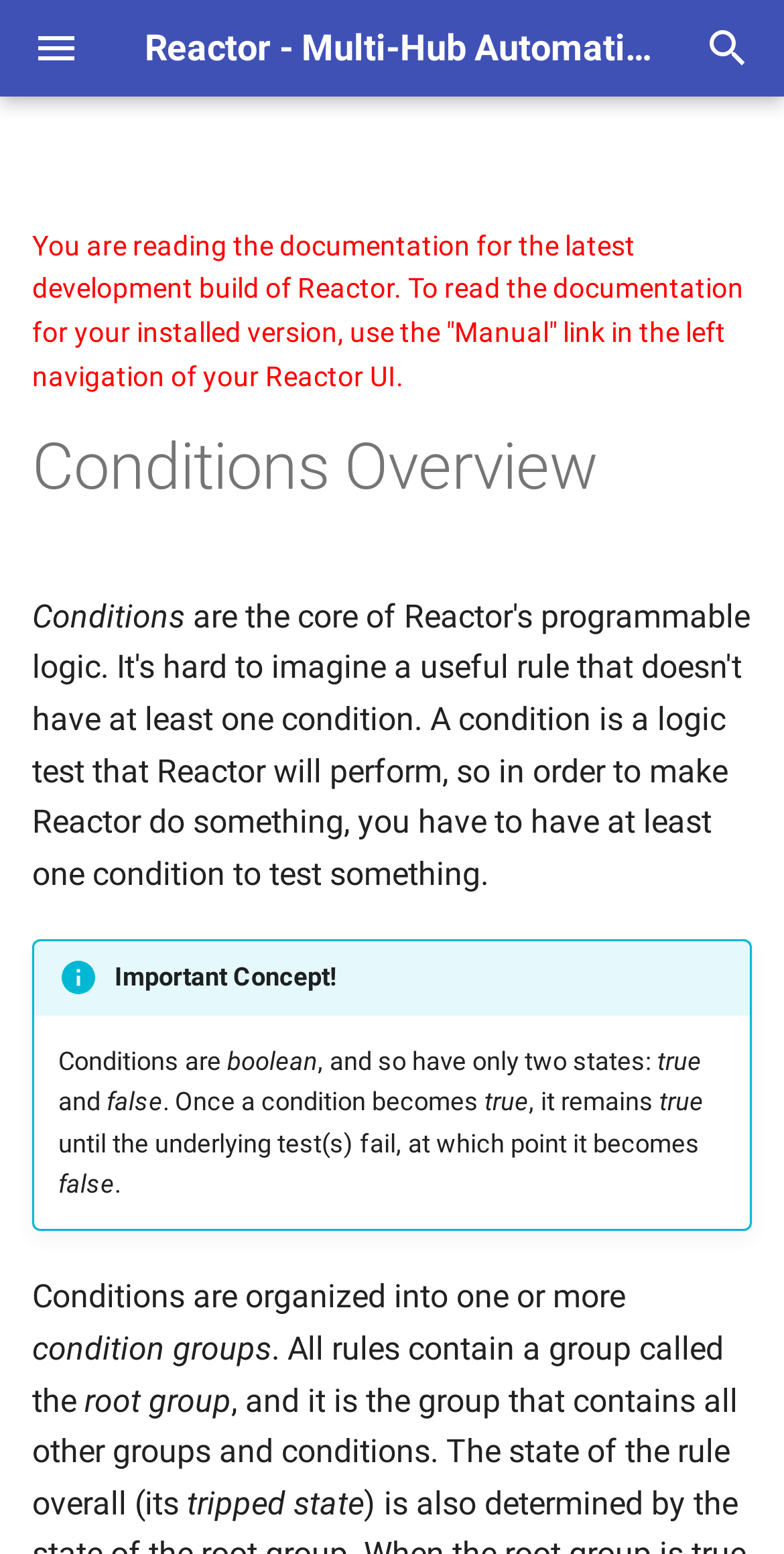How many navigation menus are there?
Refer to the image and provide a one-word or short phrase answer.

7